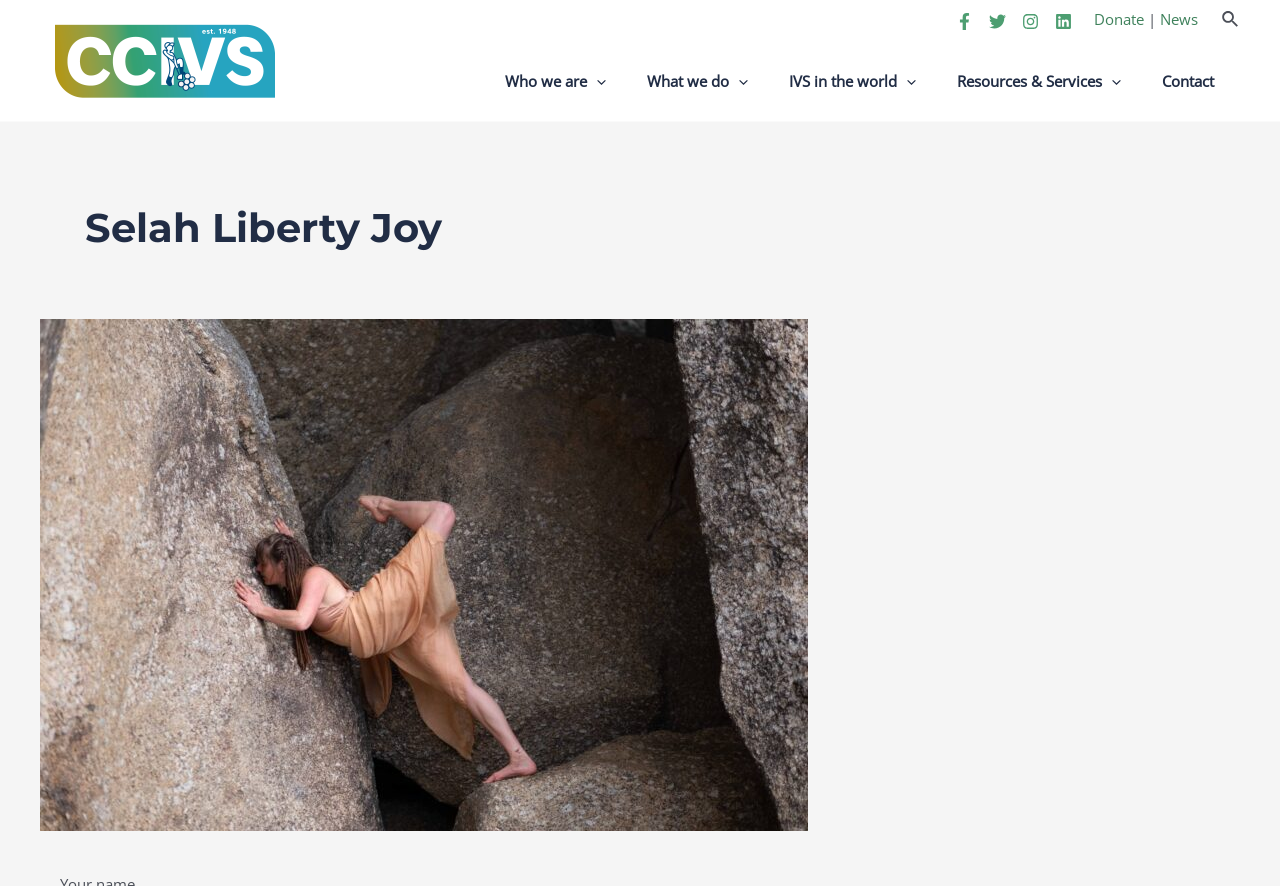Find the bounding box coordinates for the element that must be clicked to complete the instruction: "Search for something". The coordinates should be four float numbers between 0 and 1, indicated as [left, top, right, bottom].

[0.955, 0.008, 0.969, 0.037]